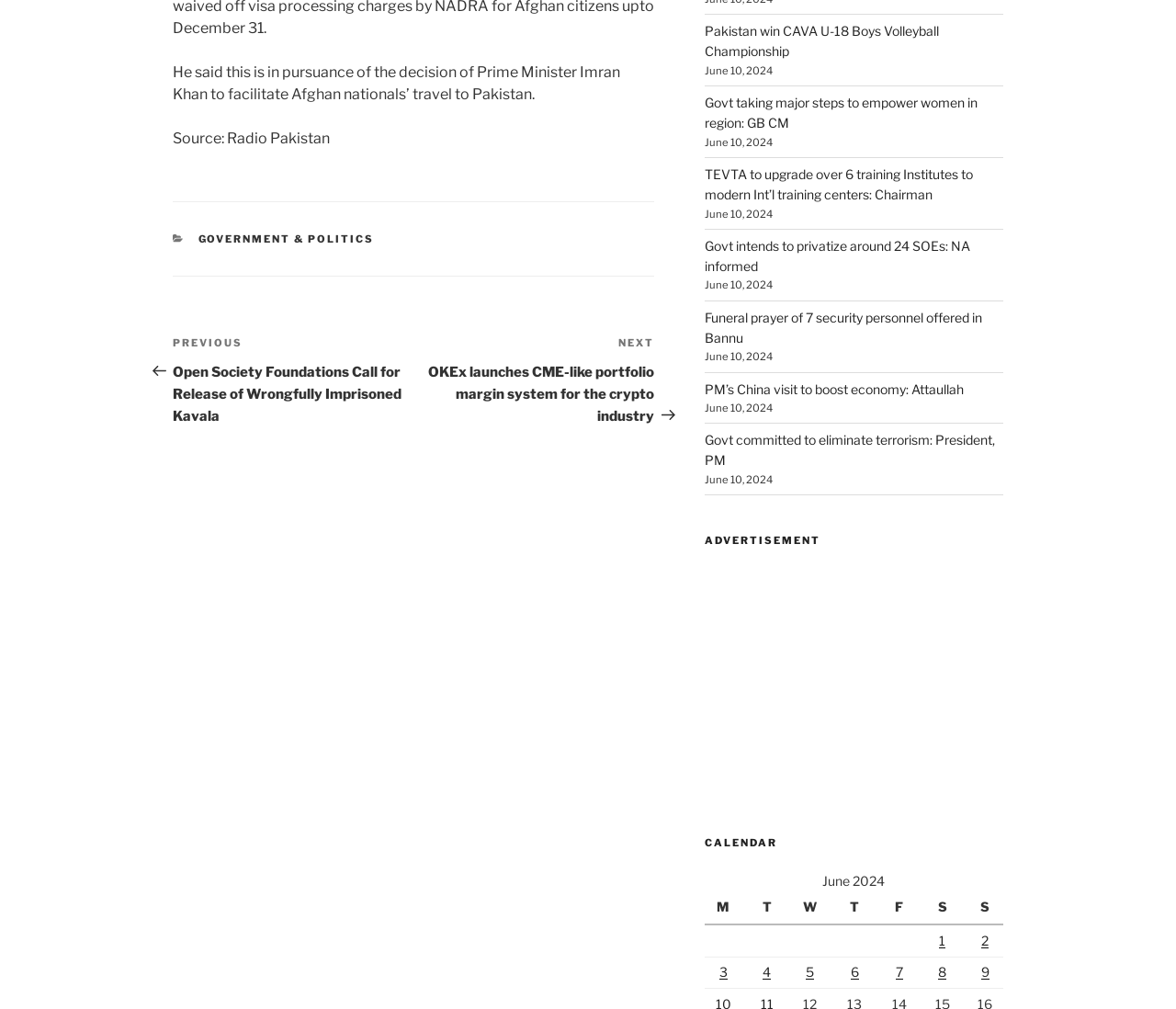Given the element description: "Government & Politics", predict the bounding box coordinates of the UI element it refers to, using four float numbers between 0 and 1, i.e., [left, top, right, bottom].

[0.168, 0.23, 0.318, 0.243]